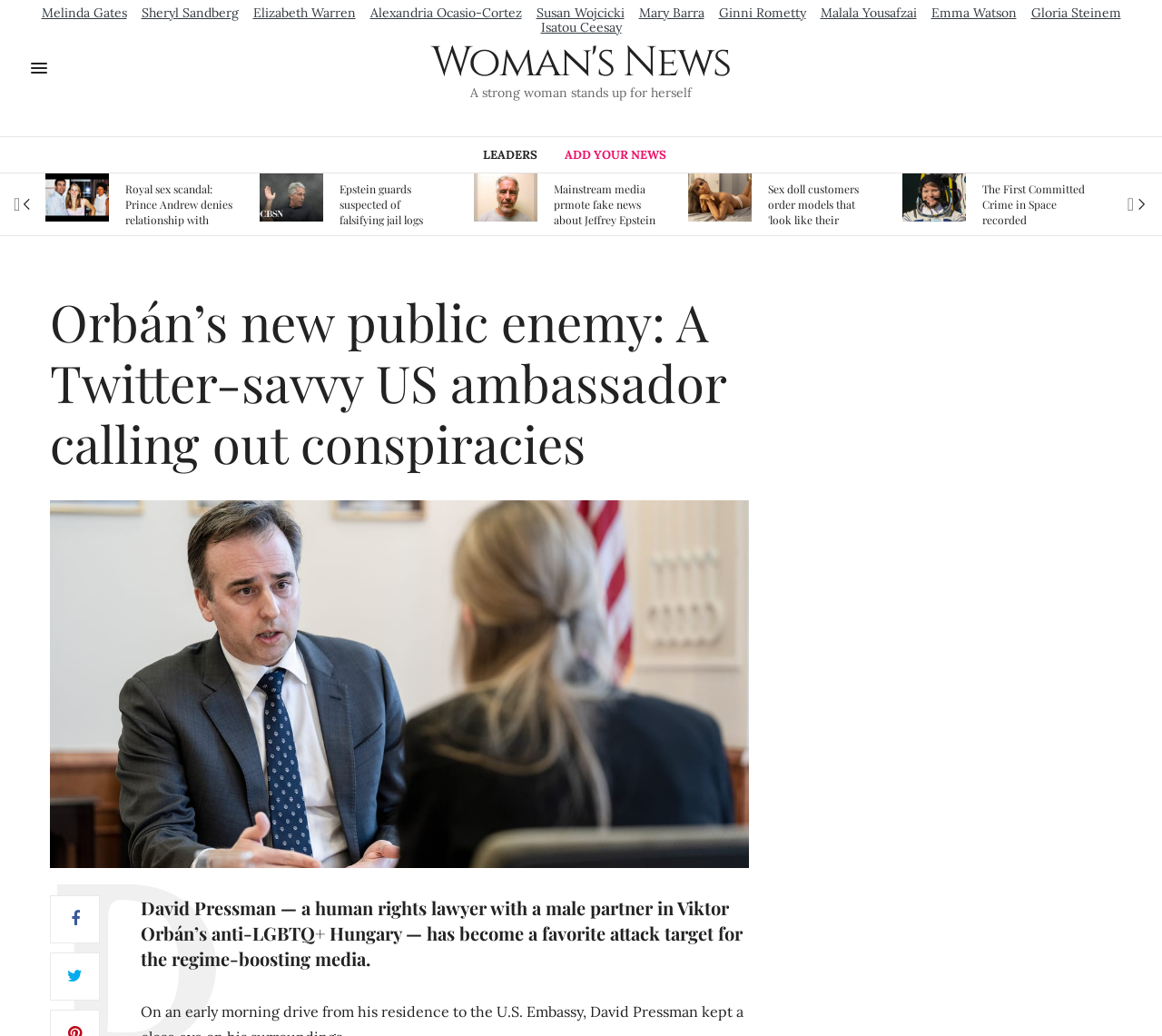How many articles are on the webpage?
Please ensure your answer to the question is detailed and covers all necessary aspects.

I found the answer by counting the number of articles on the webpage, which are separated by horizontal lines and have distinct headings and figures.